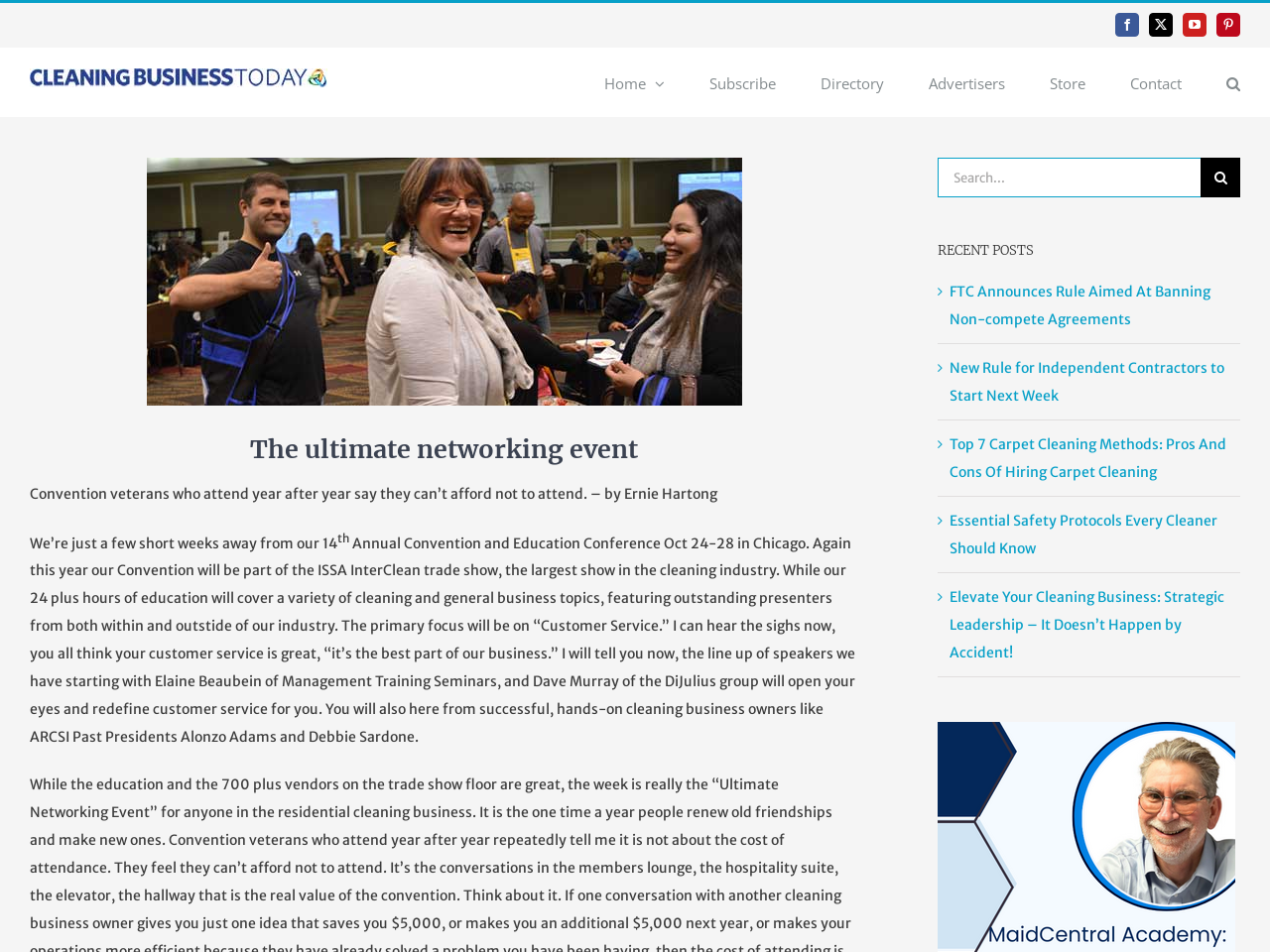Identify the bounding box coordinates of the area that should be clicked in order to complete the given instruction: "View the Cleaning Business Today logo". The bounding box coordinates should be four float numbers between 0 and 1, i.e., [left, top, right, bottom].

[0.023, 0.072, 0.258, 0.101]